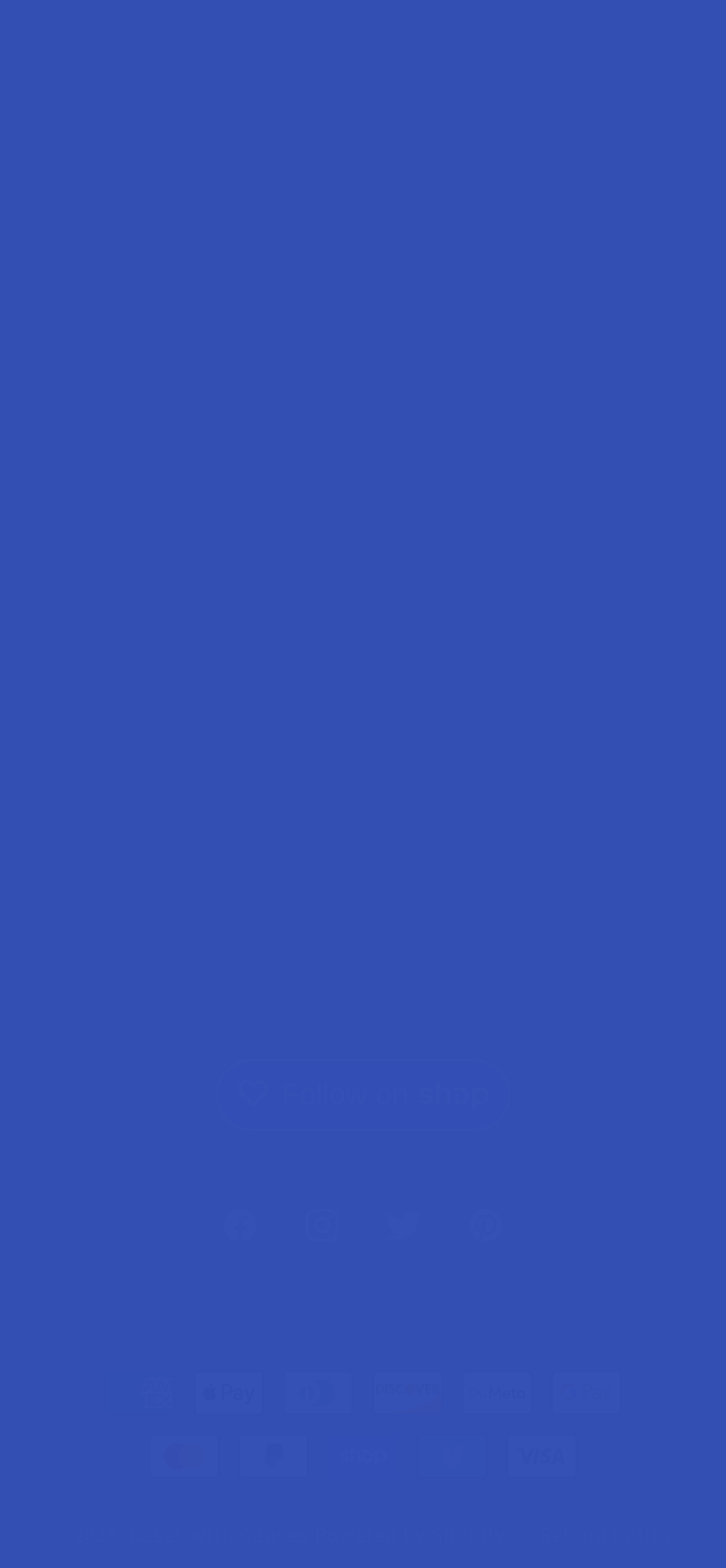Show the bounding box coordinates for the element that needs to be clicked to execute the following instruction: "Read about the mission statement". Provide the coordinates in the form of four float numbers between 0 and 1, i.e., [left, top, right, bottom].

[0.103, 0.507, 0.897, 0.531]